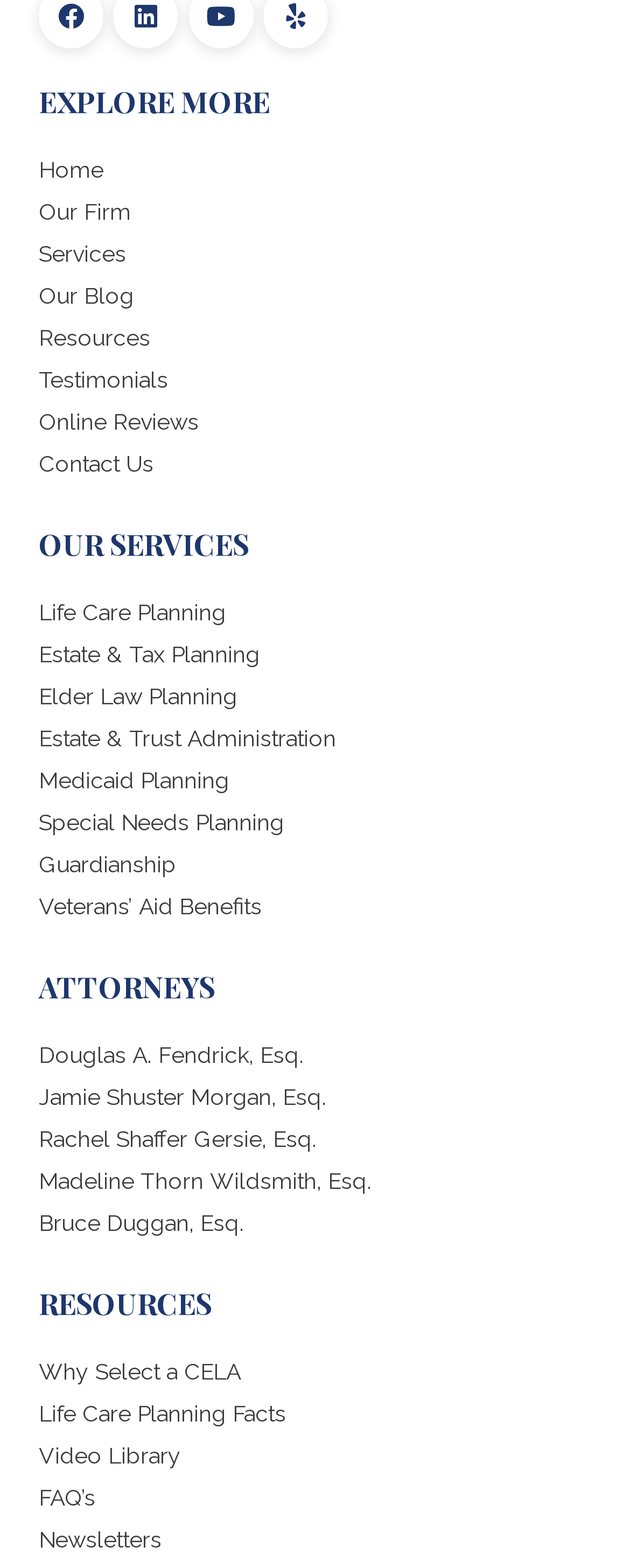How many attorneys are listed on the webpage?
Could you answer the question in a detailed manner, providing as much information as possible?

By counting the links under the 'ATTORNEYS' heading, I can see that there are five attorneys listed: Douglas A. Fendrick, Esq., Jamie Shuster Morgan, Esq., Rachel Shaffer Gersie, Esq., Madeline Thorn Wildsmith, Esq., and Bruce Duggan, Esq.